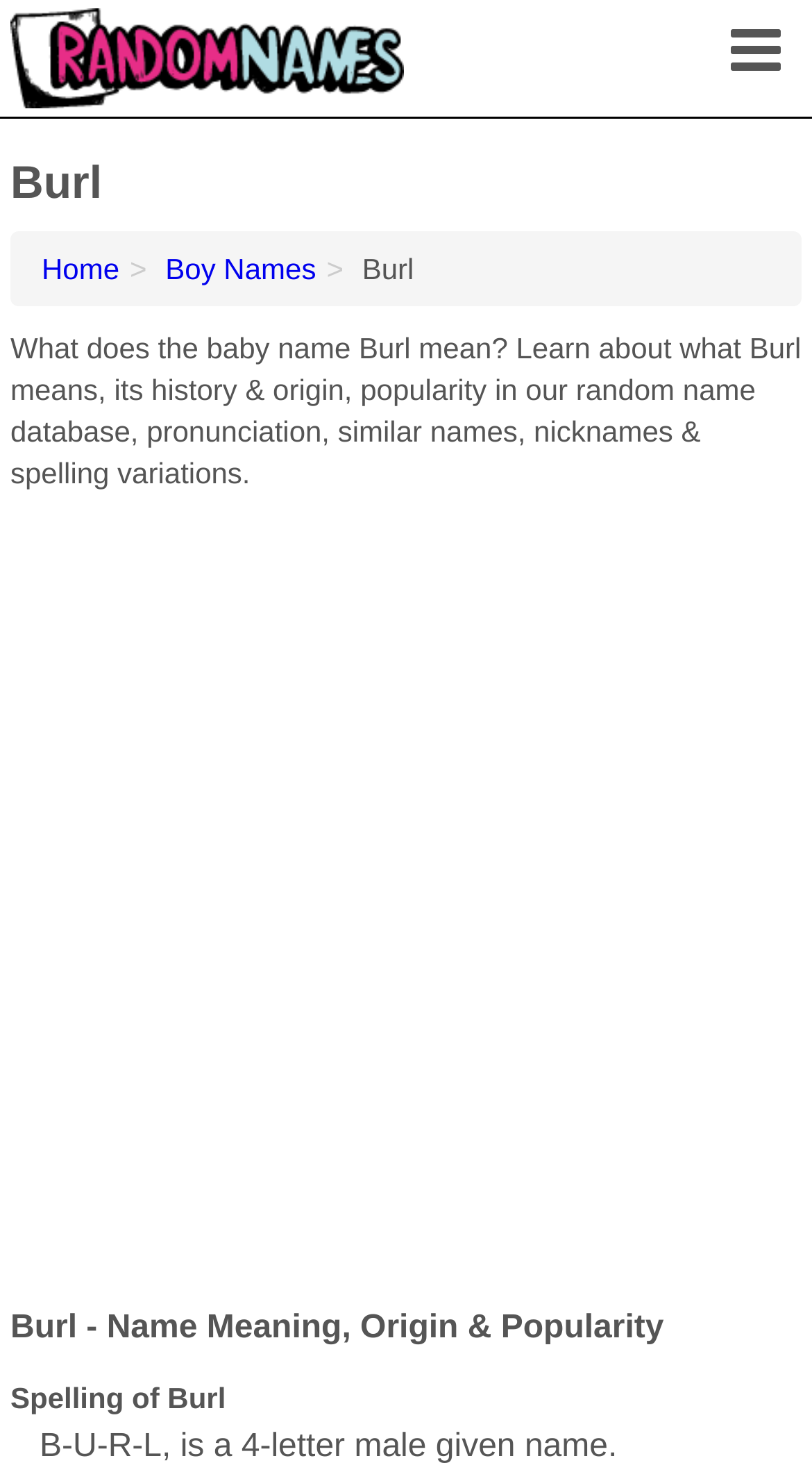Is the name Burl a popular name?
Look at the screenshot and give a one-word or phrase answer.

Unknown